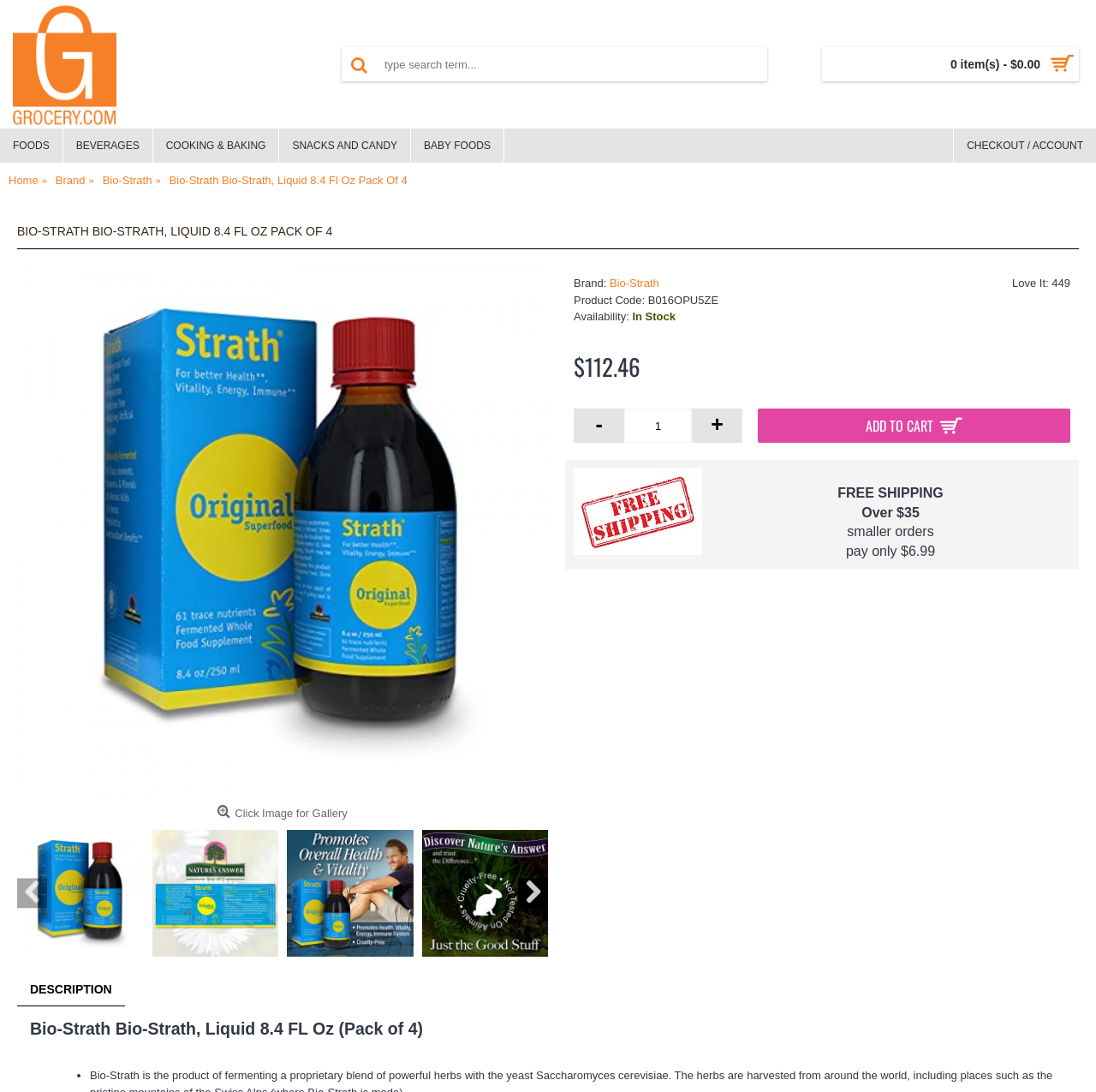Please find the bounding box coordinates of the element that needs to be clicked to perform the following instruction: "Add to cart". The bounding box coordinates should be four float numbers between 0 and 1, represented as [left, top, right, bottom].

[0.691, 0.374, 0.977, 0.406]